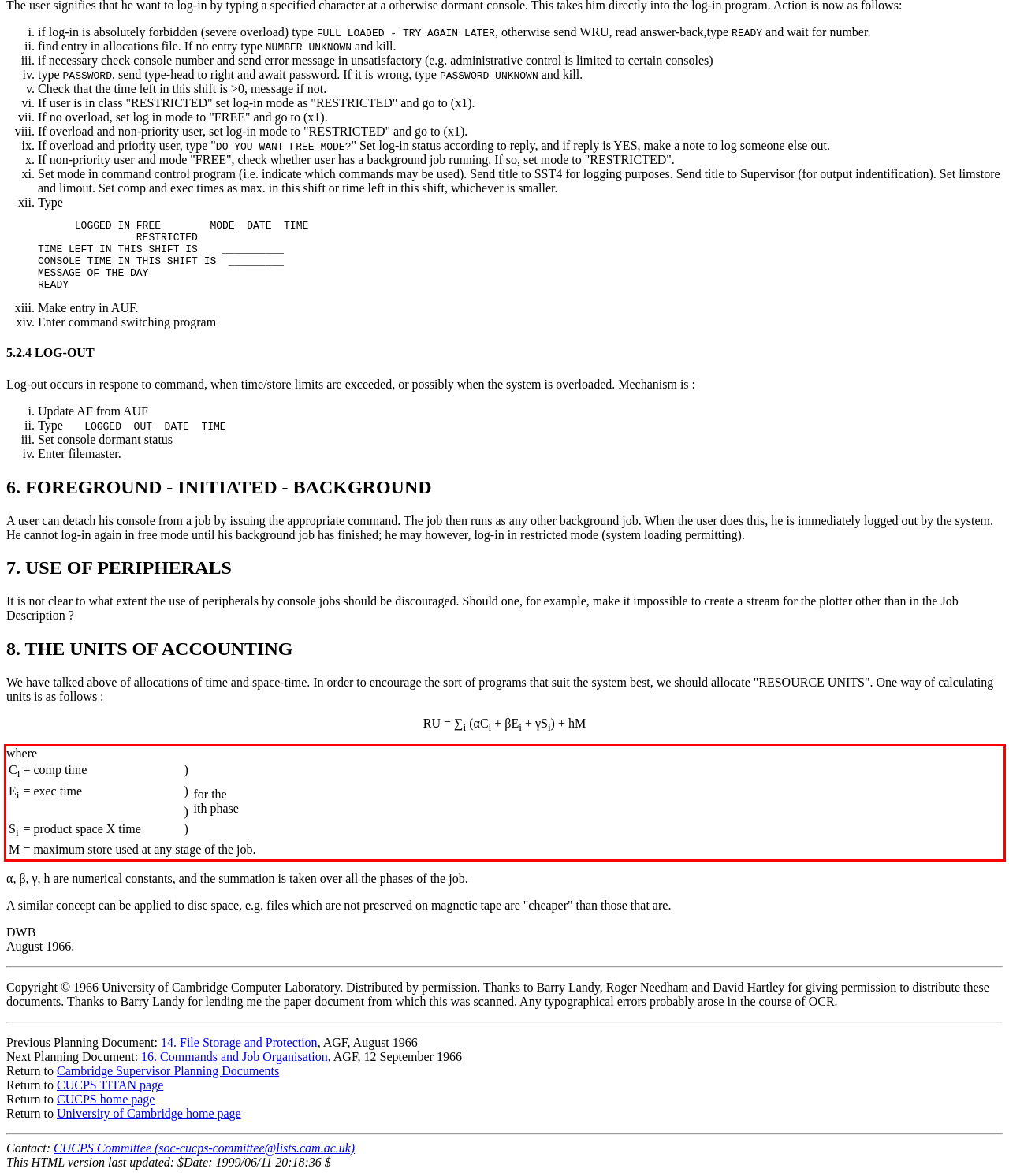You are given a webpage screenshot with a red bounding box around a UI element. Extract and generate the text inside this red bounding box.

where Ci	=	comp time	)	for the ith phase Ei	=	exec time	) ) Si	=	product space X time	) M	=	maximum store used at any stage of the job.